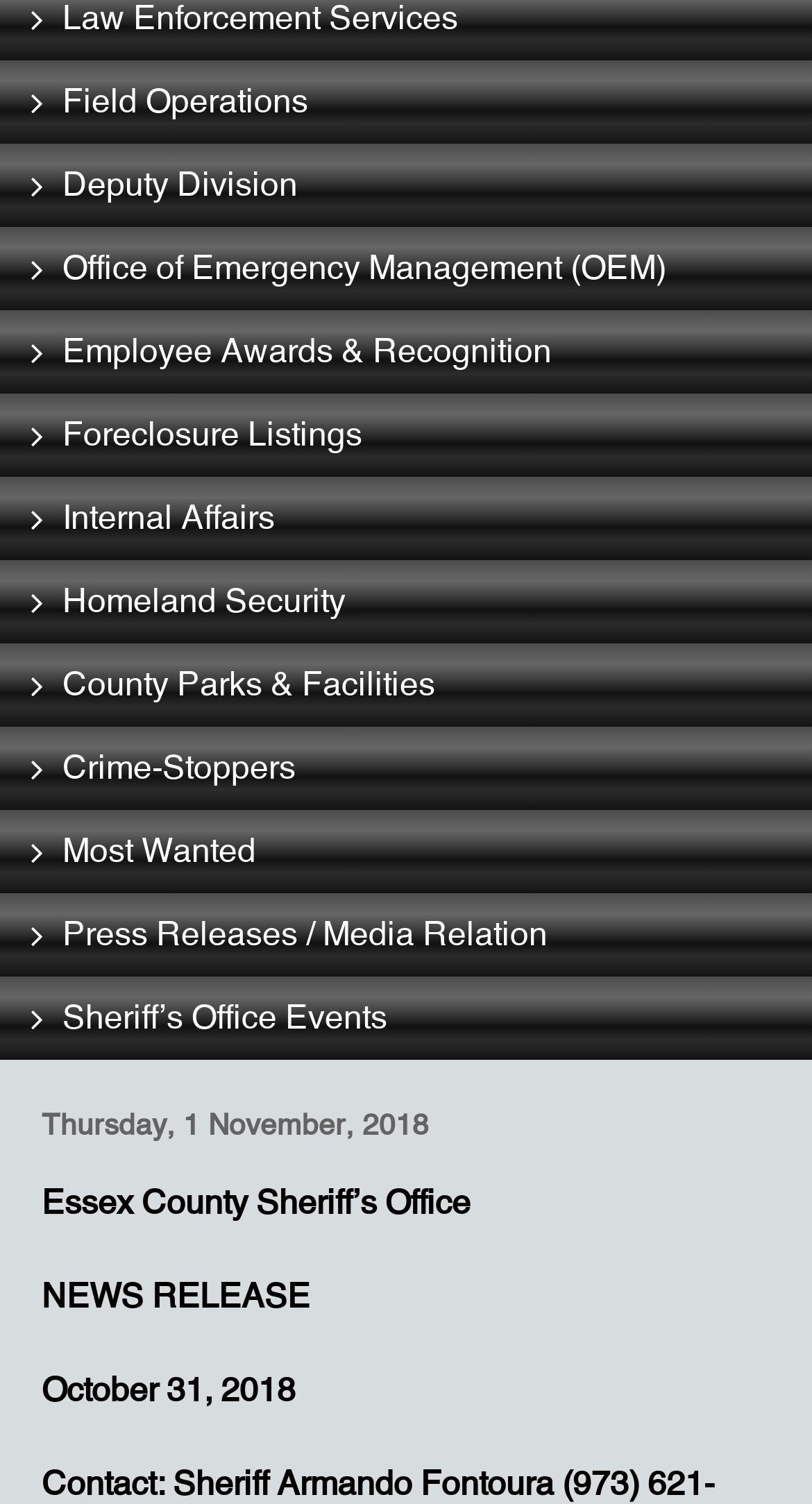Provide the bounding box coordinates of the HTML element this sentence describes: "Sheriff’s Office Events". The bounding box coordinates consist of four float numbers between 0 and 1, i.e., [left, top, right, bottom].

[0.0, 0.649, 1.0, 0.705]